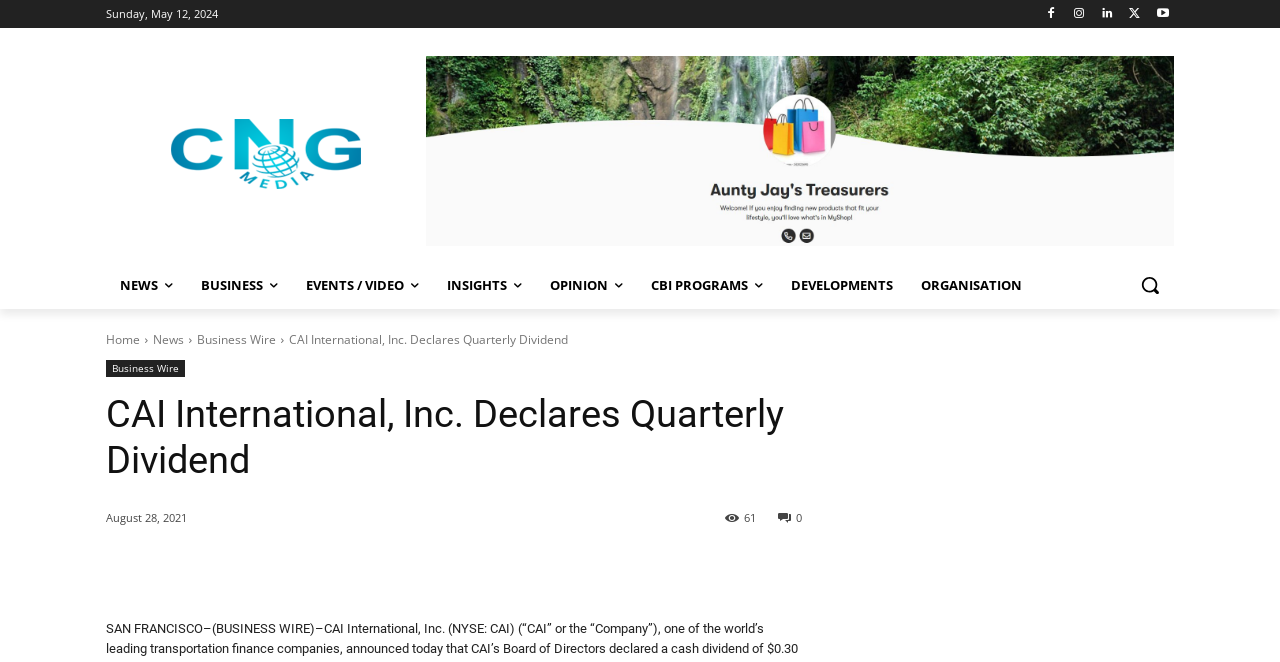Please pinpoint the bounding box coordinates for the region I should click to adhere to this instruction: "Read the article".

[0.226, 0.5, 0.444, 0.526]